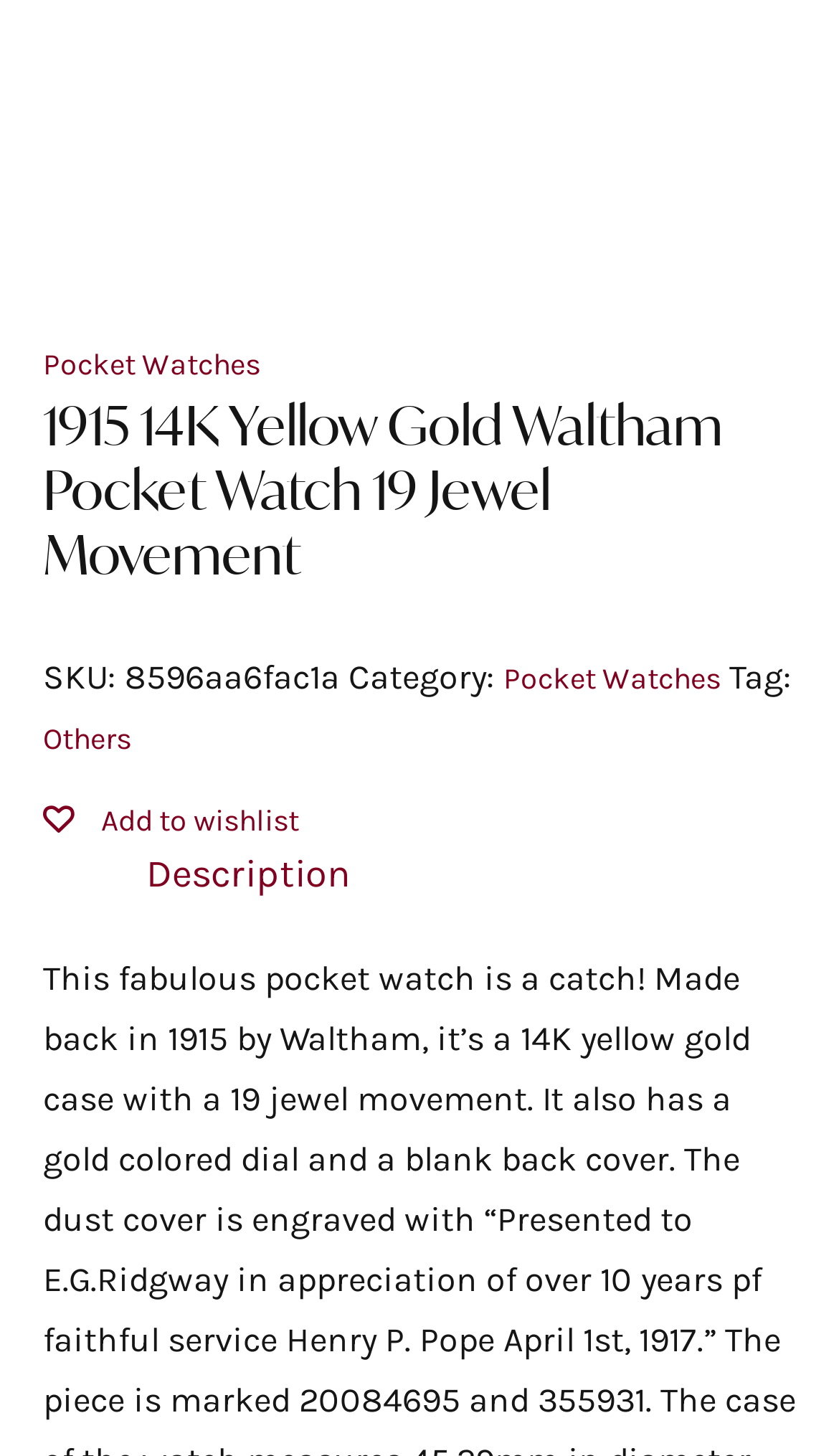Given the element description, predict the bounding box coordinates in the format (top-left x, top-left y, bottom-right x, bottom-right y), using floating point numbers between 0 and 1: Pocket Watches

[0.6, 0.454, 0.859, 0.479]